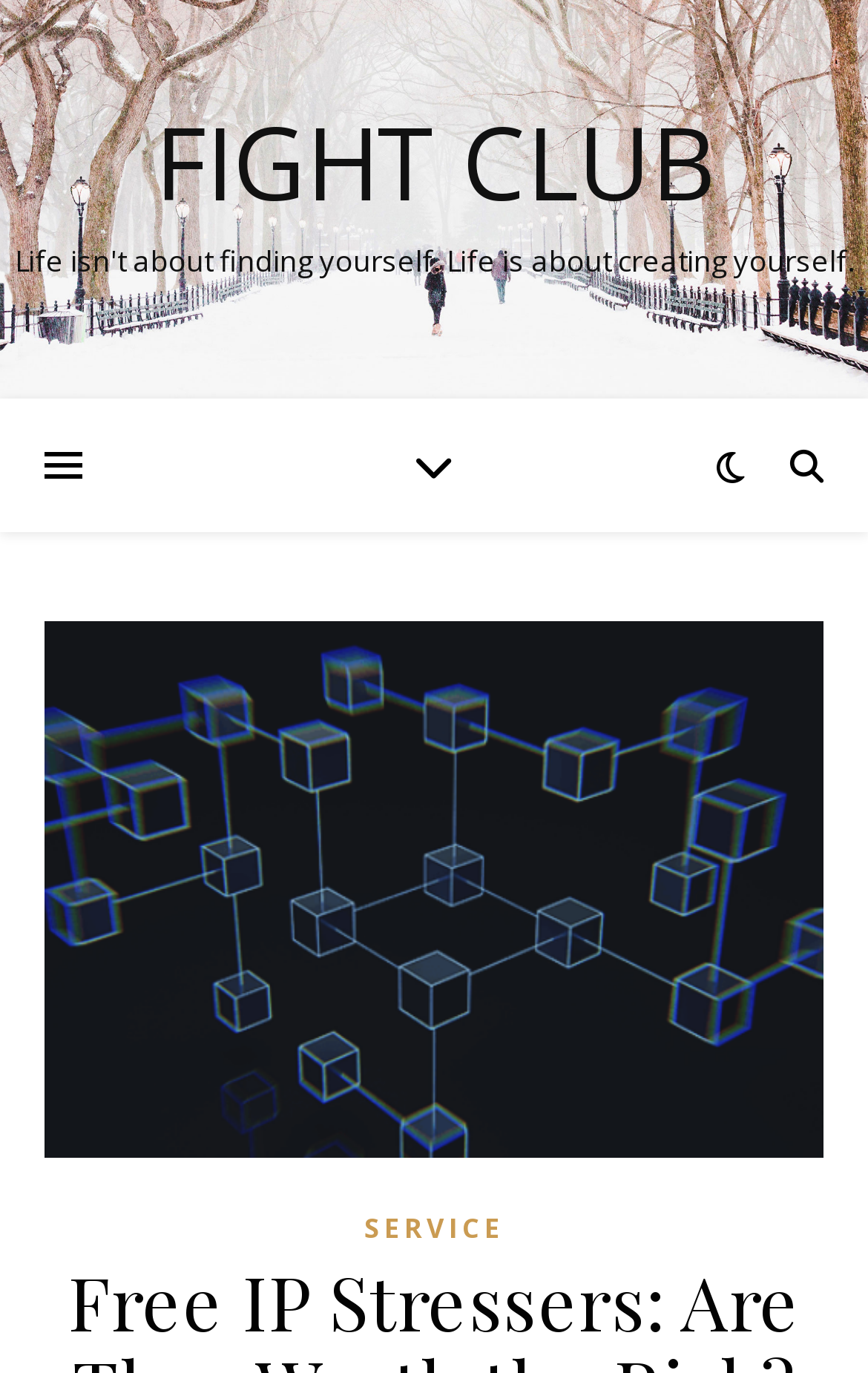Determine the main heading of the webpage and generate its text.

Free IP Stressers: Are They Worth the Risk?